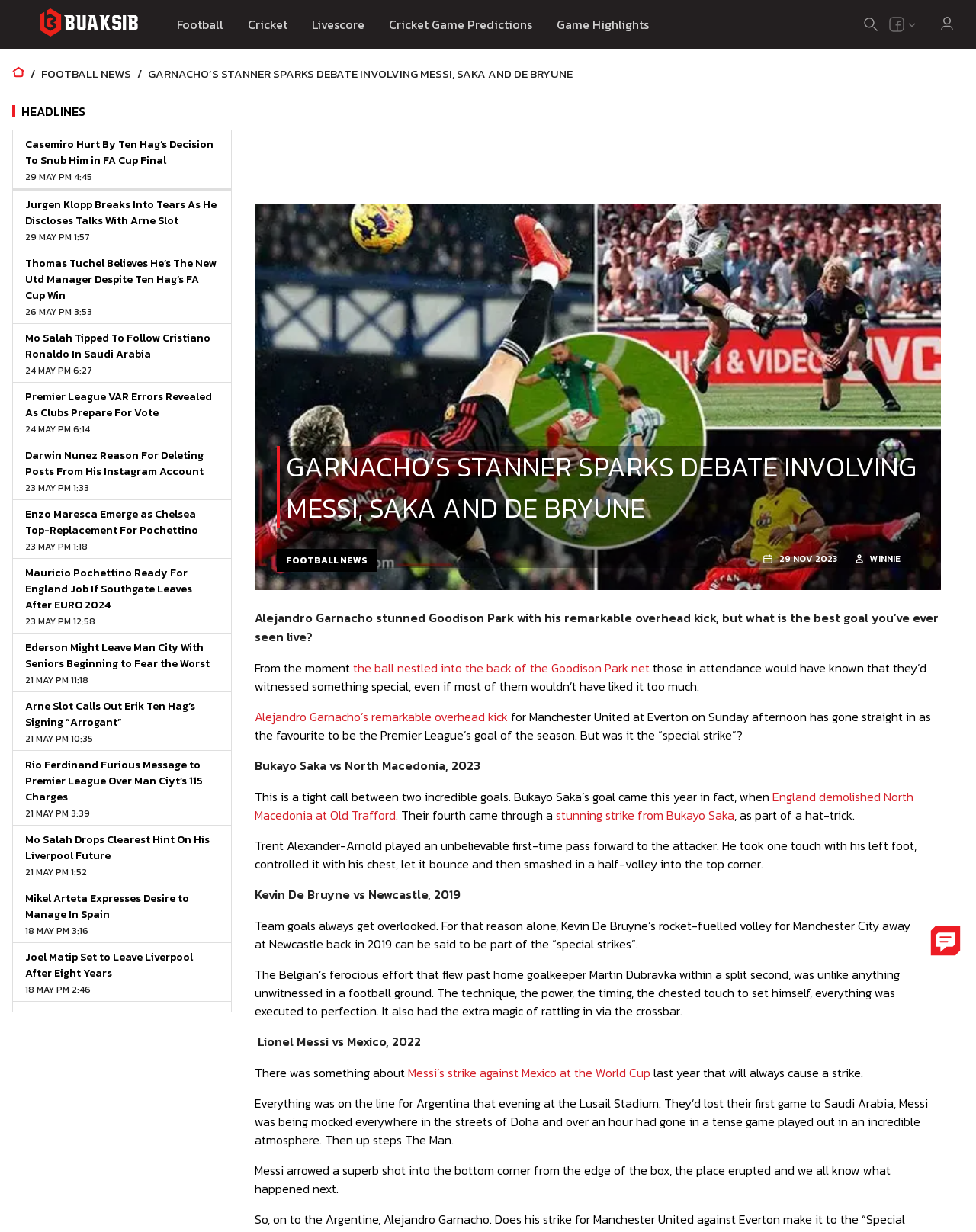Predict the bounding box of the UI element based on the description: "stunning strike from Bukayo Saka". The coordinates should be four float numbers between 0 and 1, formatted as [left, top, right, bottom].

[0.57, 0.654, 0.752, 0.669]